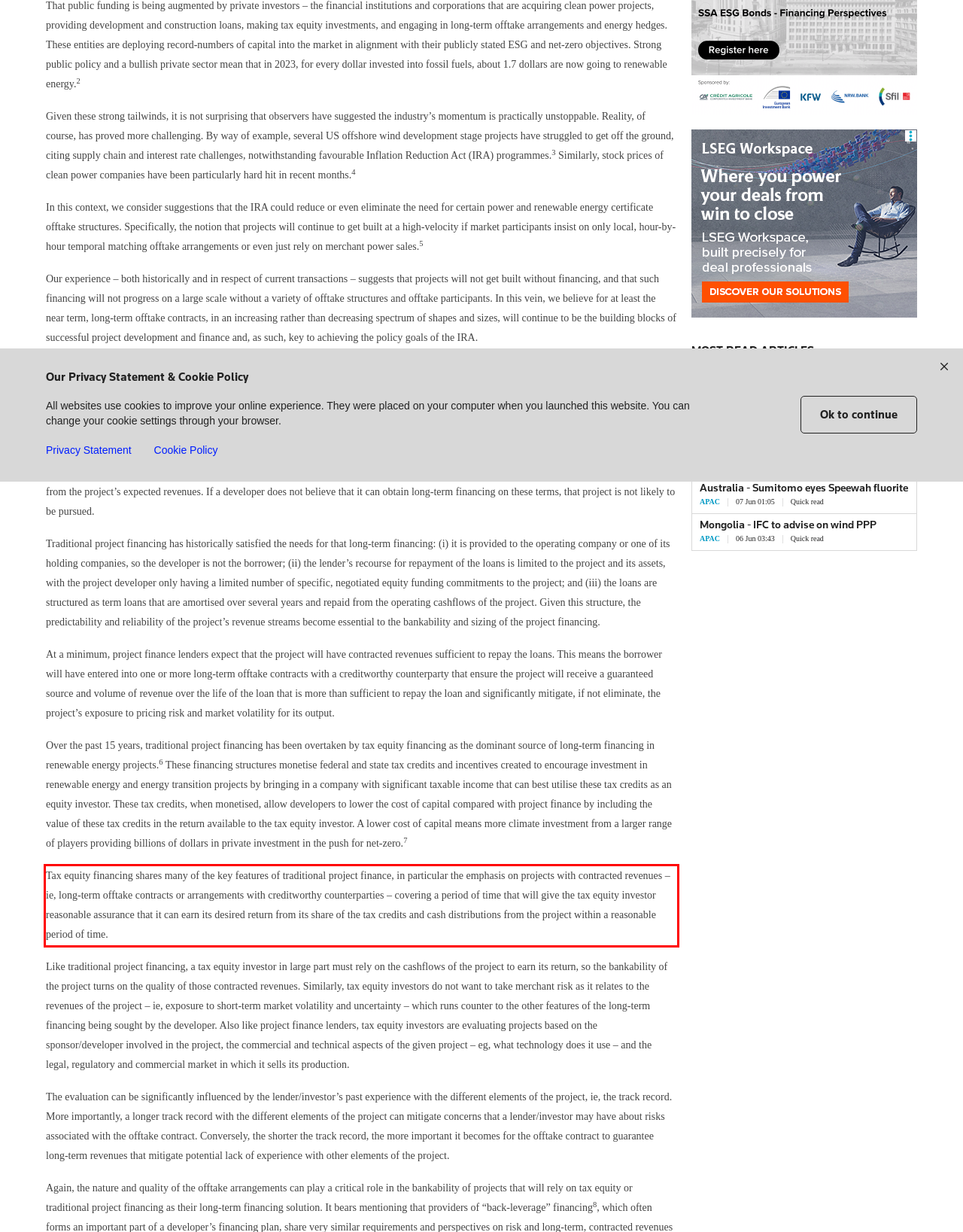You are given a screenshot with a red rectangle. Identify and extract the text within this red bounding box using OCR.

Tax equity financing shares many of the key features of traditional project finance, in particular the emphasis on projects with contracted revenues – ie, long-term offtake contracts or arrangements with creditworthy counterparties – covering a period of time that will give the tax equity investor reasonable assurance that it can earn its desired return from its share of the tax credits and cash distributions from the project within a reasonable period of time.